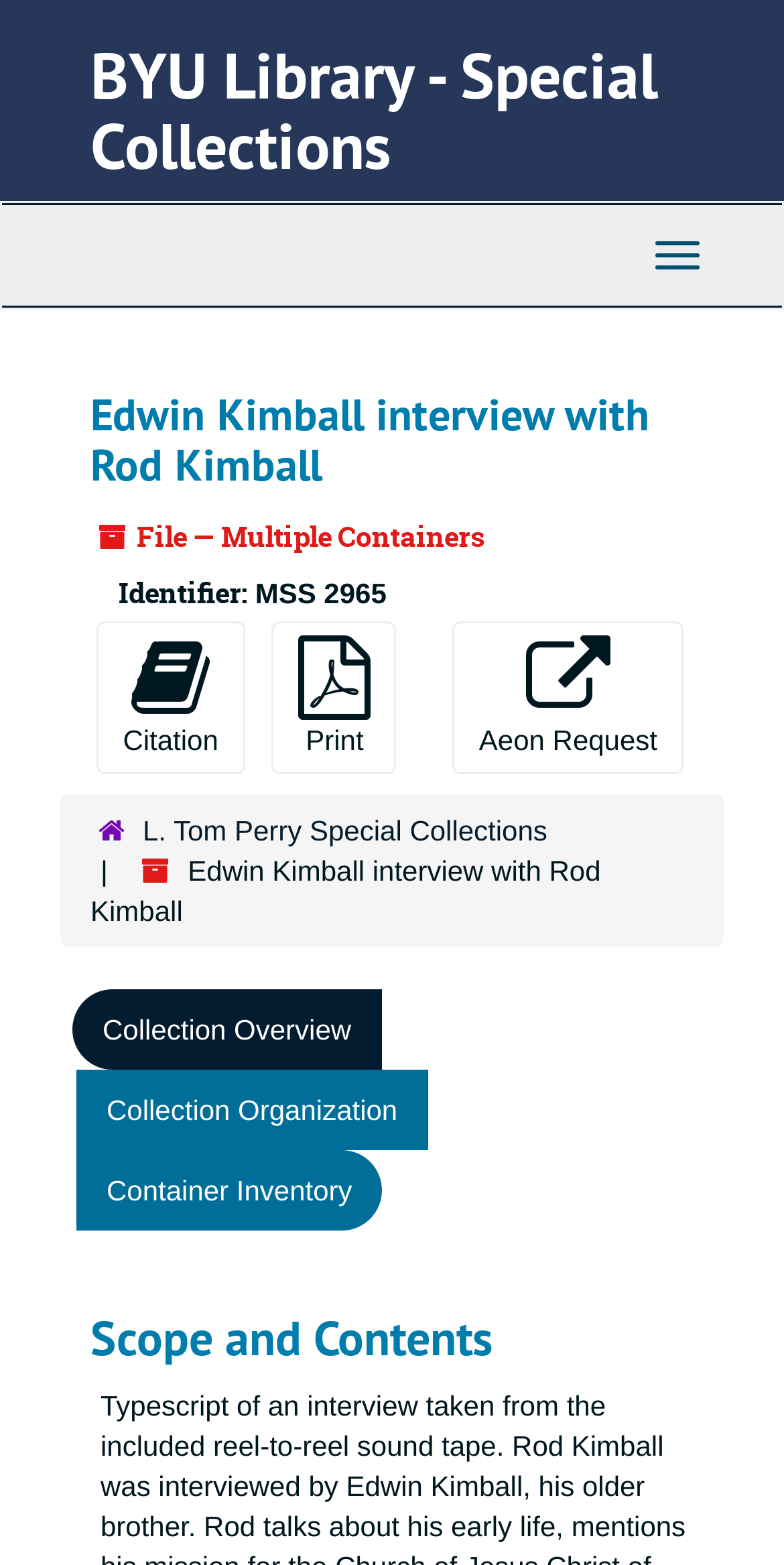Locate the bounding box coordinates of the area that needs to be clicked to fulfill the following instruction: "Toggle Navigation". The coordinates should be in the format of four float numbers between 0 and 1, namely [left, top, right, bottom].

[0.808, 0.142, 0.921, 0.185]